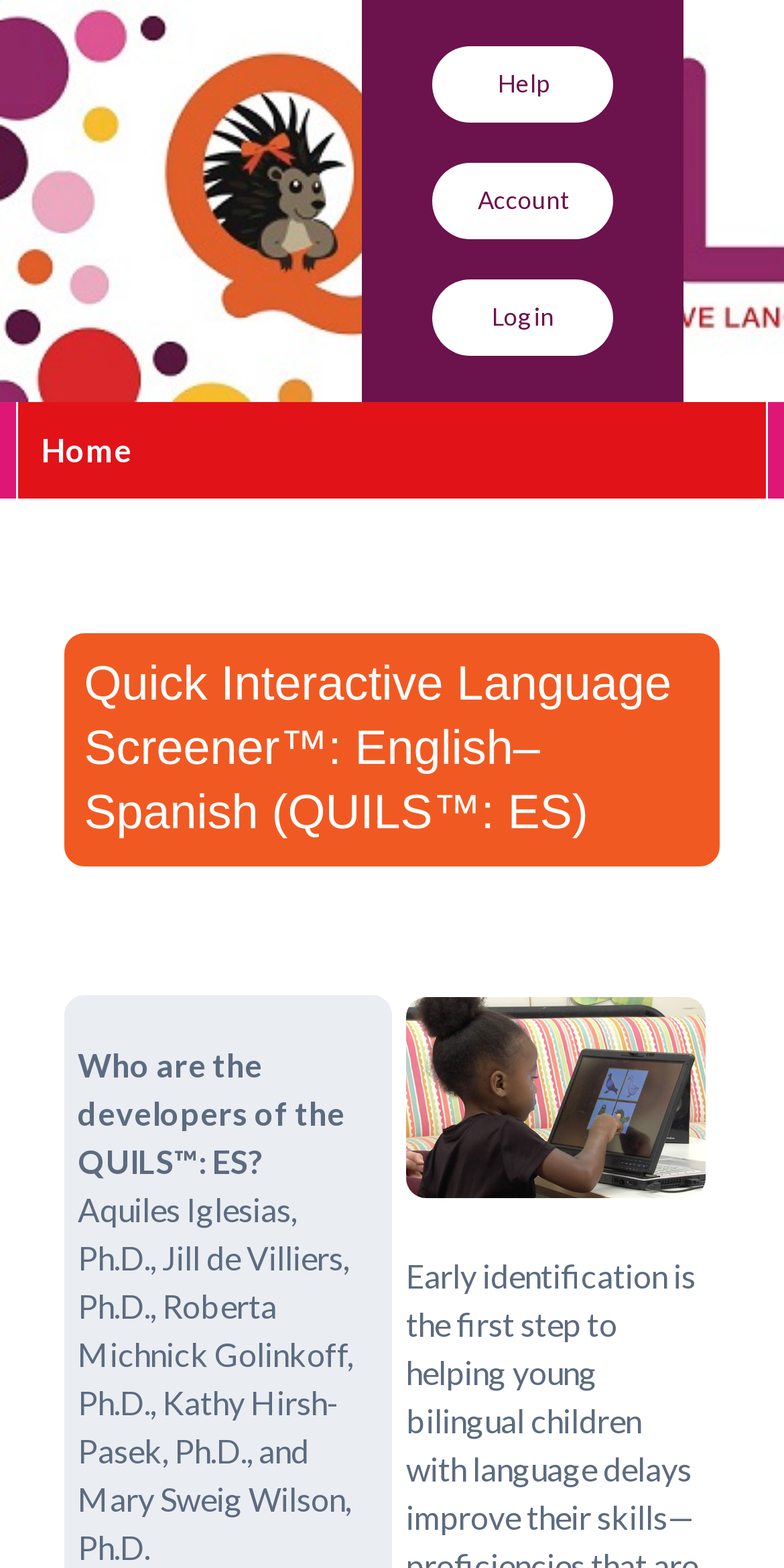Identify the bounding box for the described UI element. Provide the coordinates in (top-left x, top-left y, bottom-right x, bottom-right y) format with values ranging from 0 to 1: Log in

[0.551, 0.178, 0.782, 0.227]